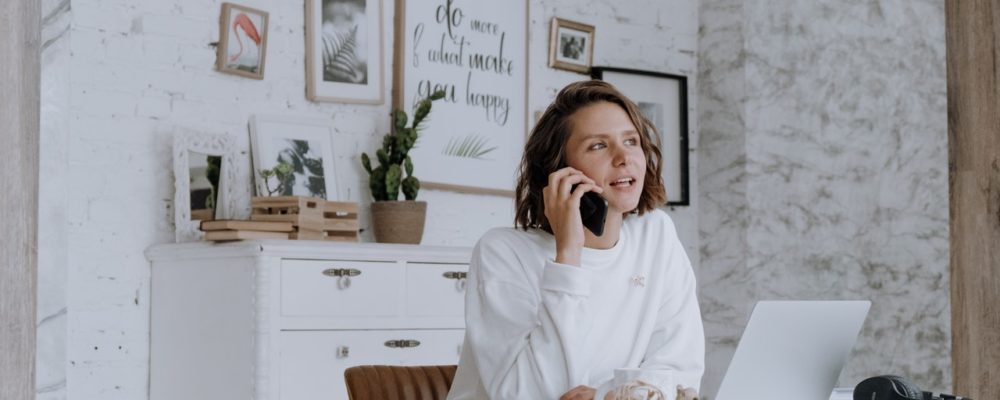What is on the wall?
Analyze the screenshot and provide a detailed answer to the question.

The caption describes the backdrop as a stylized wall adorned with framed pictures and motivational quotes, which suggests that these items are hung on the wall.